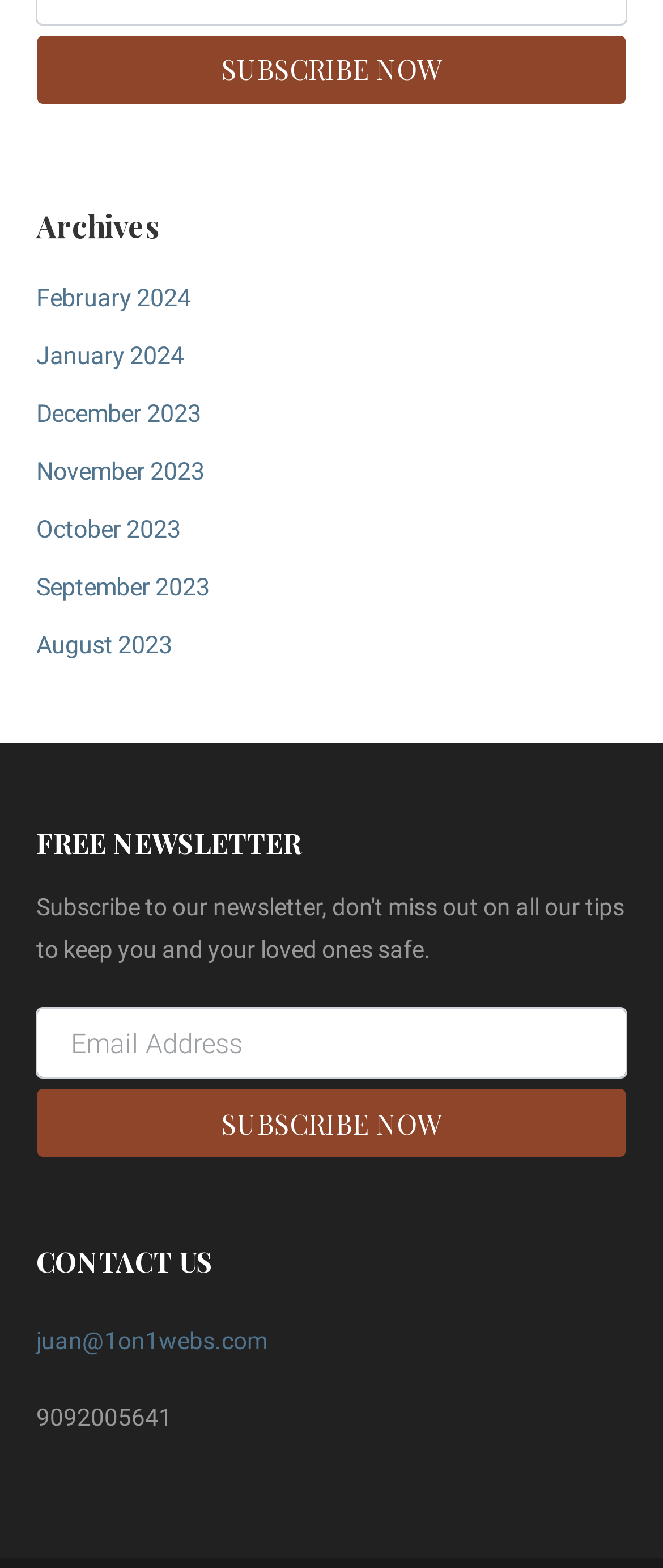Could you highlight the region that needs to be clicked to execute the instruction: "Subscribe now"?

[0.055, 0.694, 0.945, 0.739]